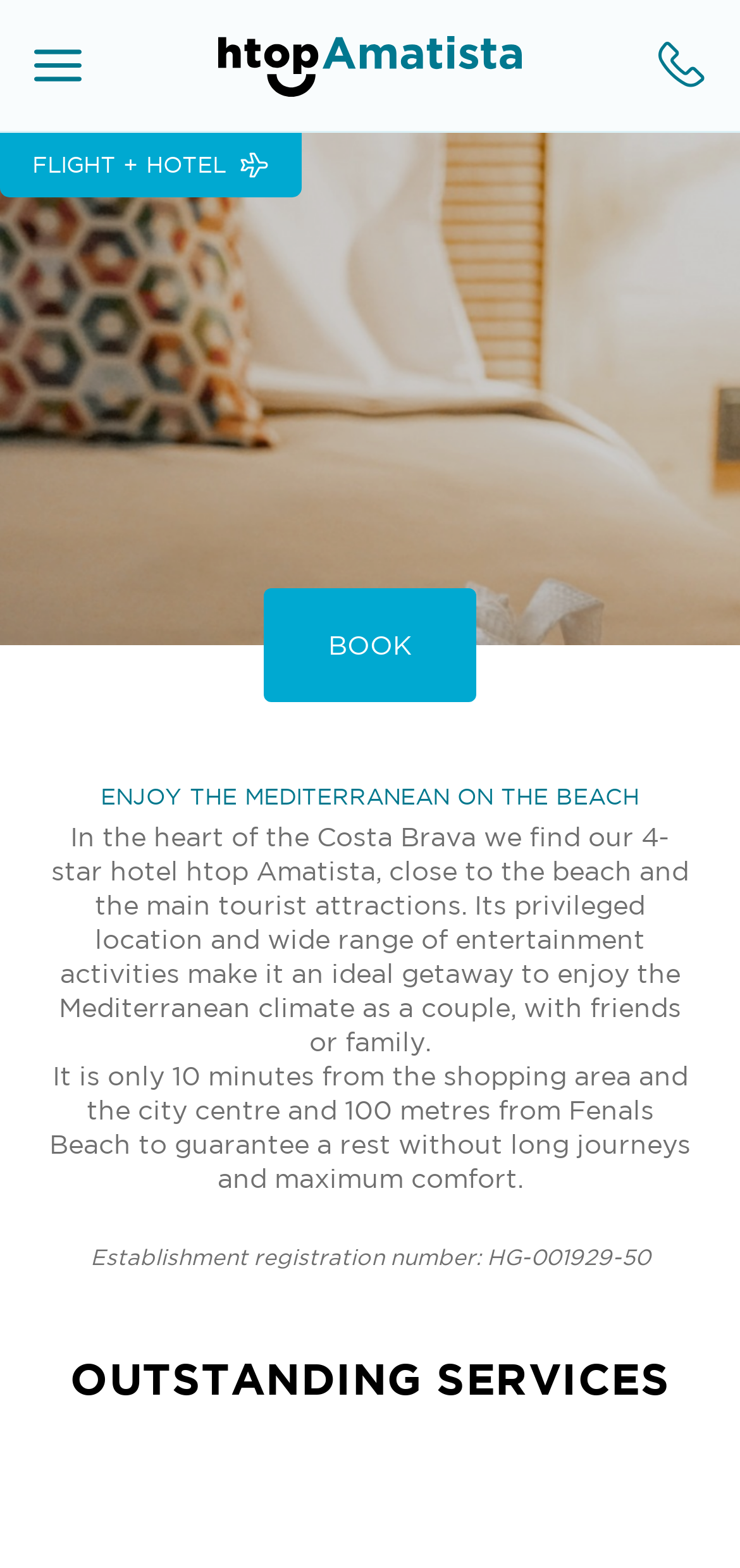What is the purpose of the 'BOOK' button?
Give a one-word or short-phrase answer derived from the screenshot.

To book a room